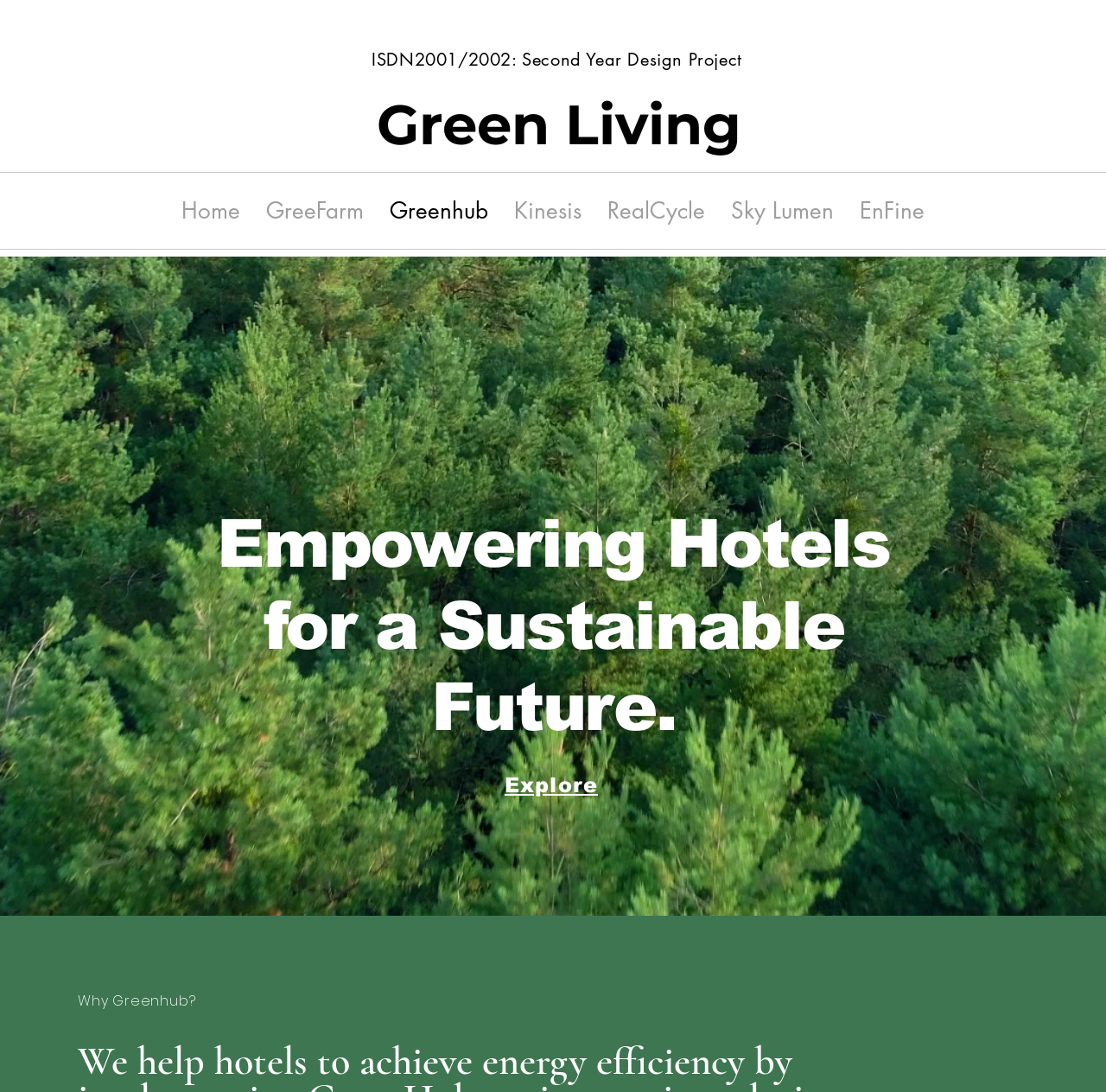What is the main theme of this webpage?
Refer to the image and respond with a one-word or short-phrase answer.

Green Living